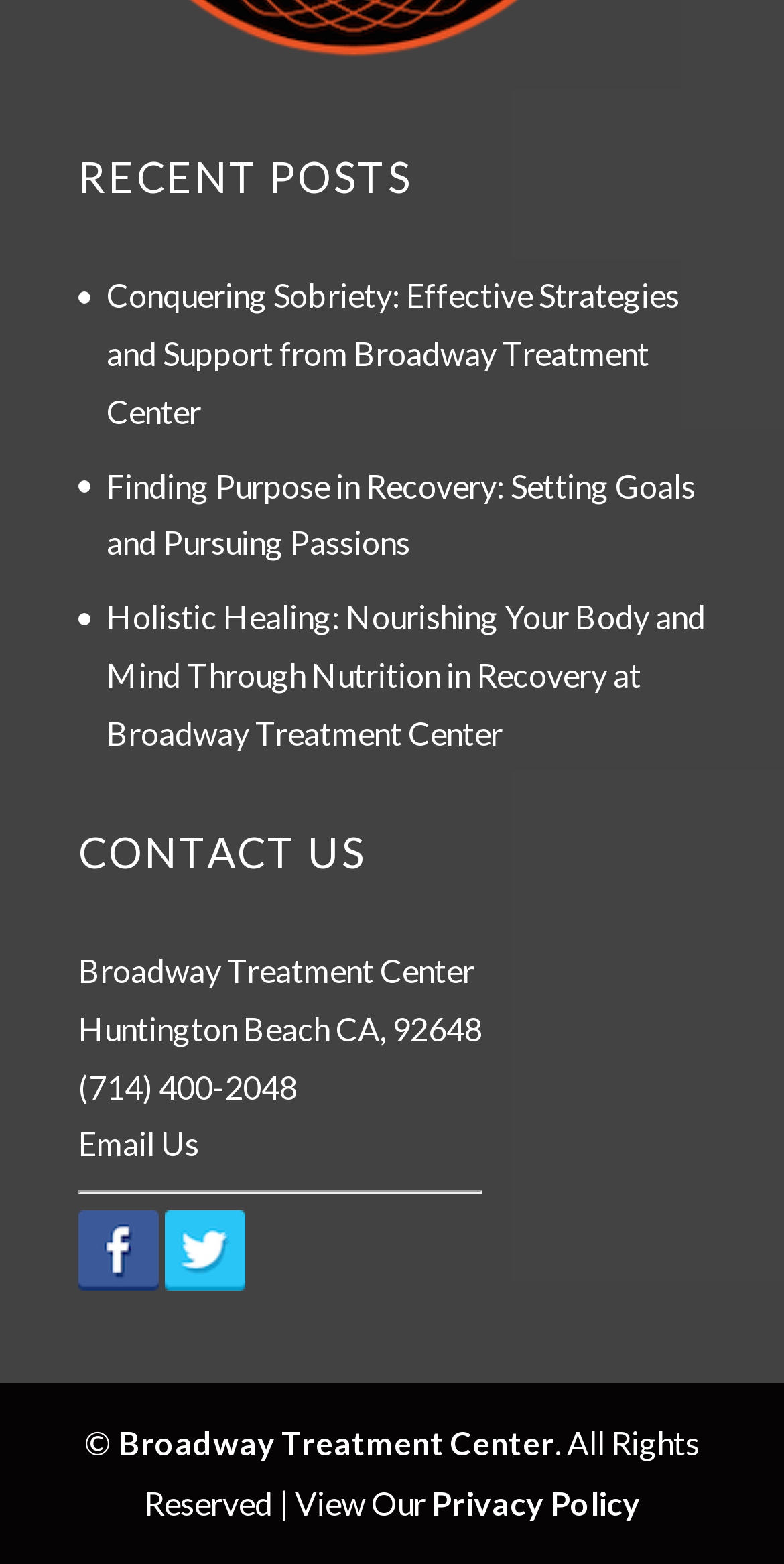Locate the bounding box coordinates of the area where you should click to accomplish the instruction: "Read about conquering sobriety".

[0.136, 0.176, 0.867, 0.275]